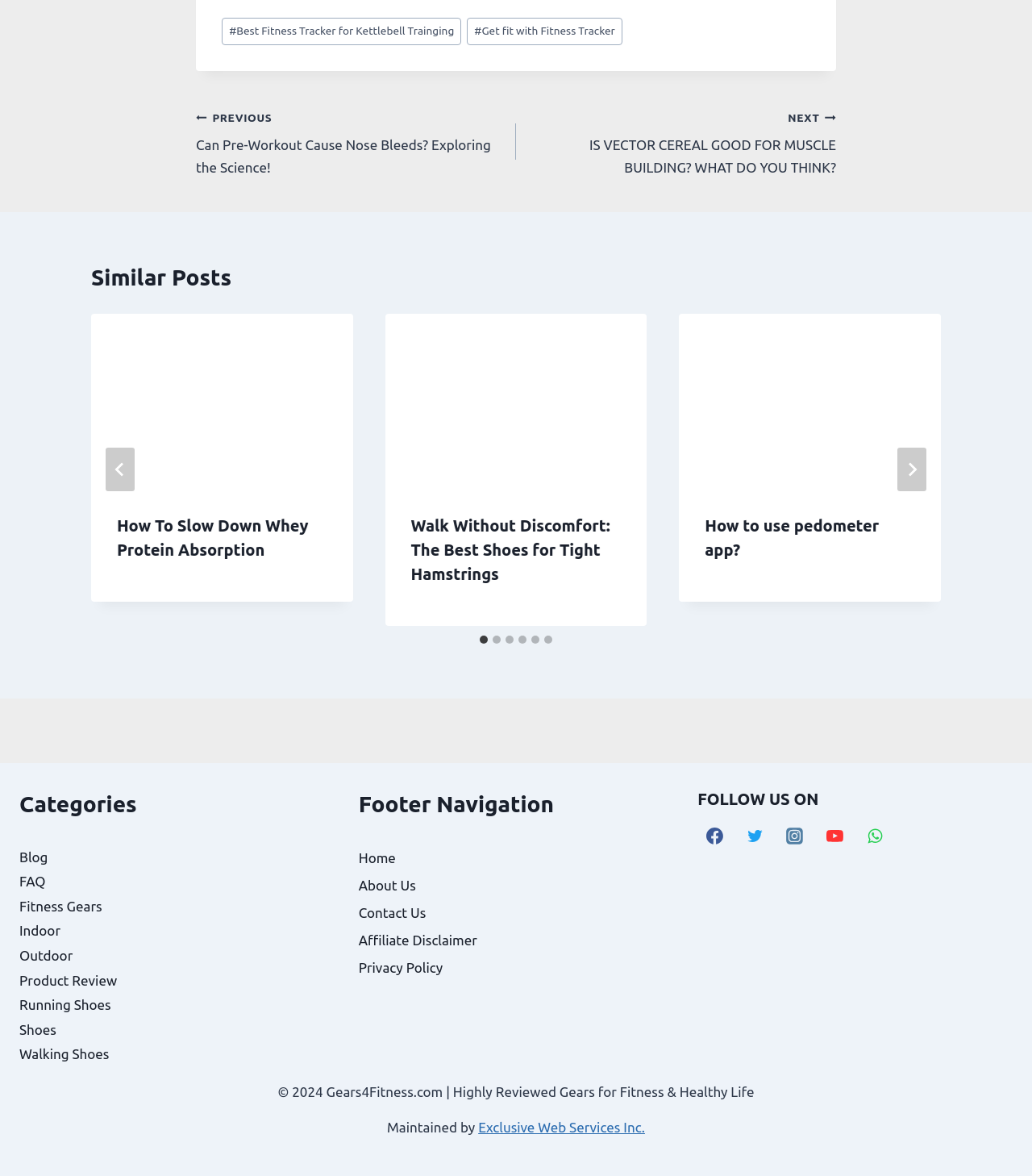Identify the bounding box coordinates of the region that should be clicked to execute the following instruction: "Go to the 'Fitness Gears' category".

[0.019, 0.764, 0.099, 0.777]